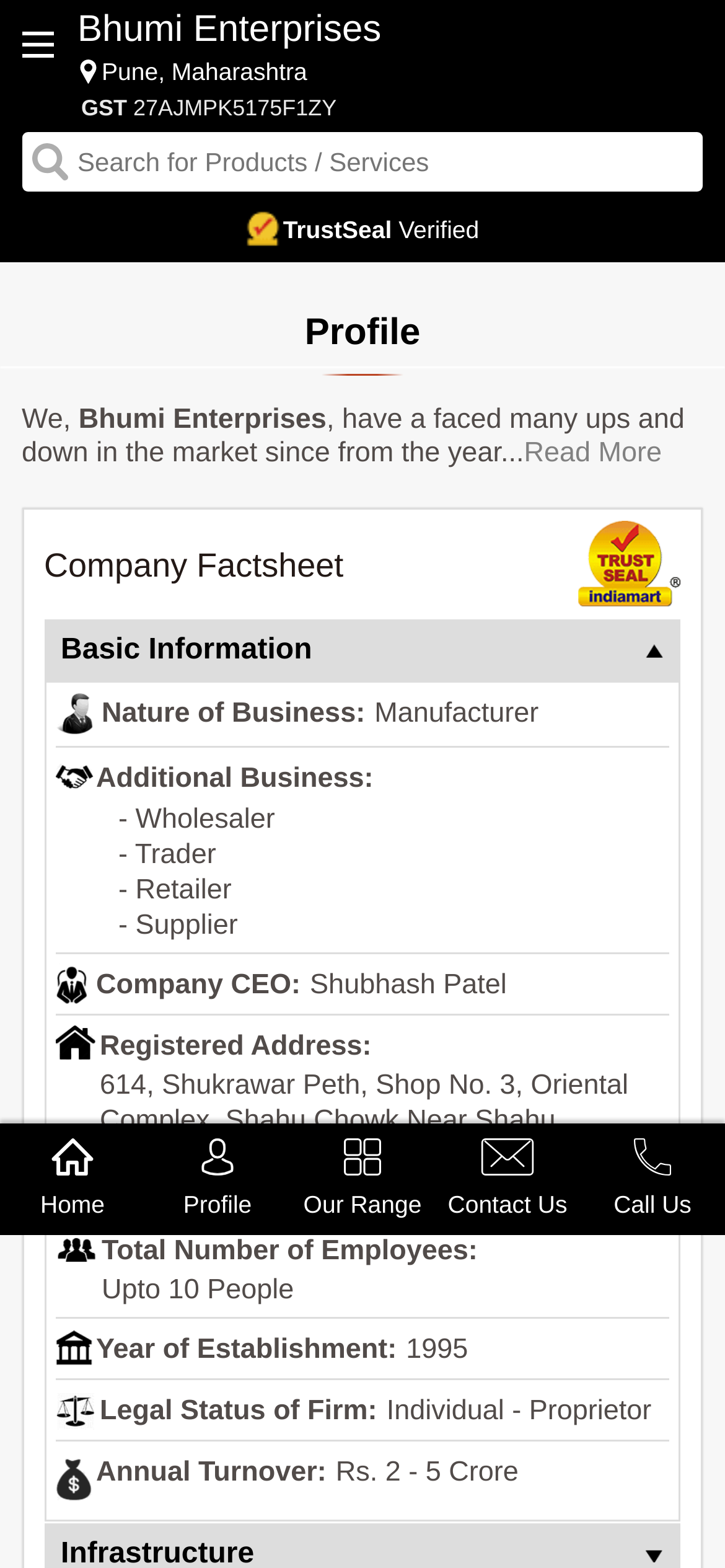Please answer the following question using a single word or phrase: 
What is the nature of business?

Manufacturer